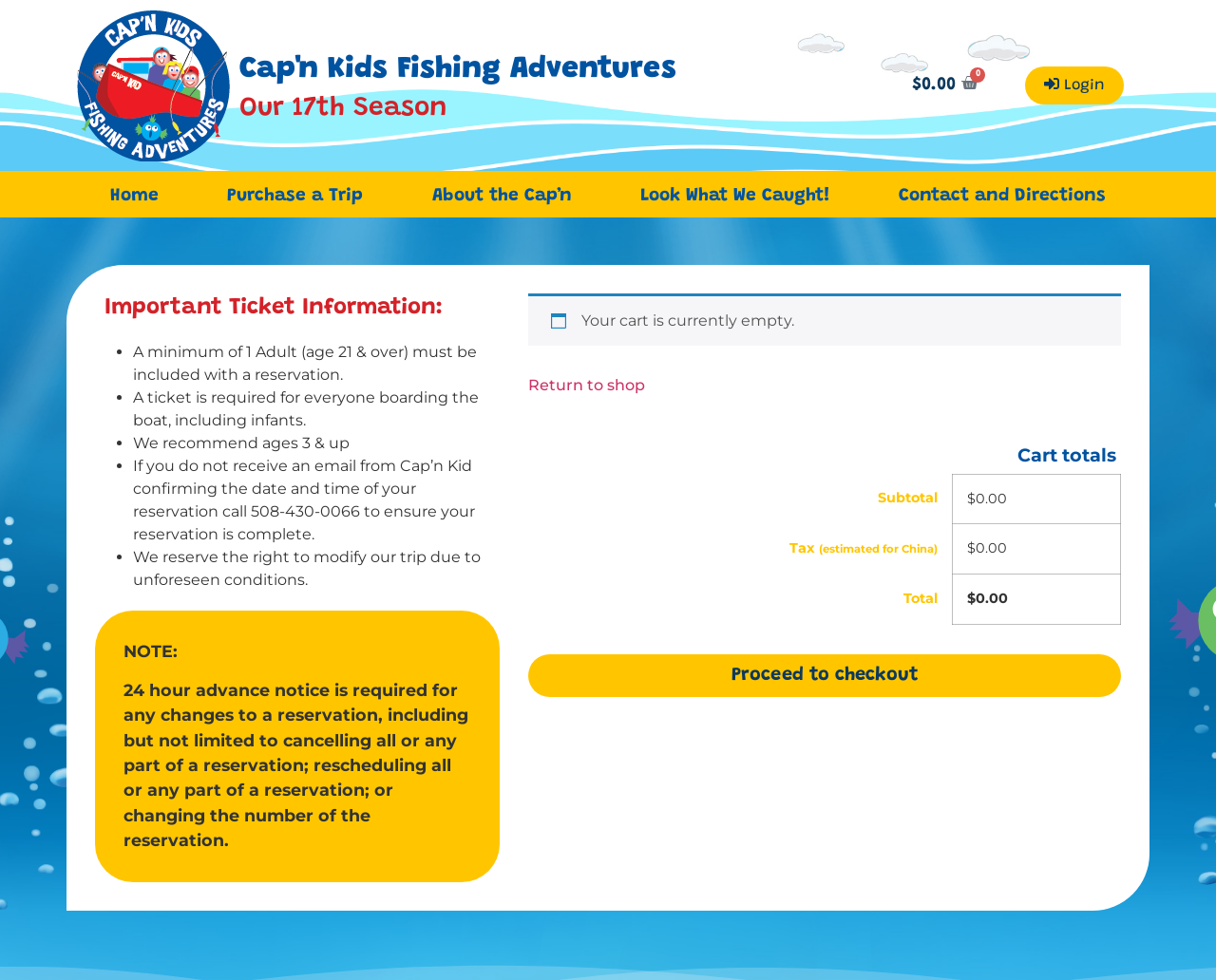Give a short answer using one word or phrase for the question:
What is the minimum age recommended for a trip?

3 & up